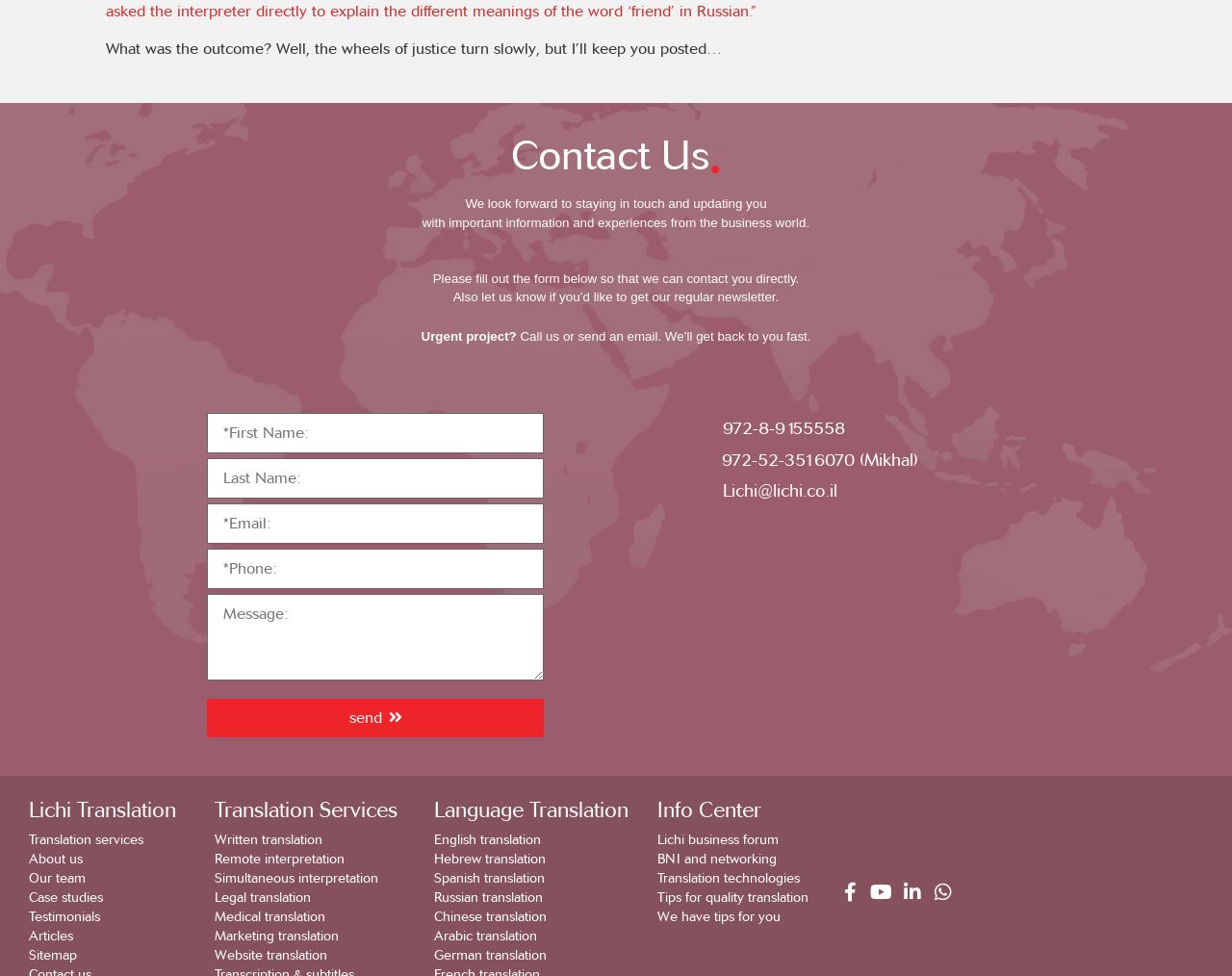How many social media links are there?
Based on the screenshot, respond with a single word or phrase.

4